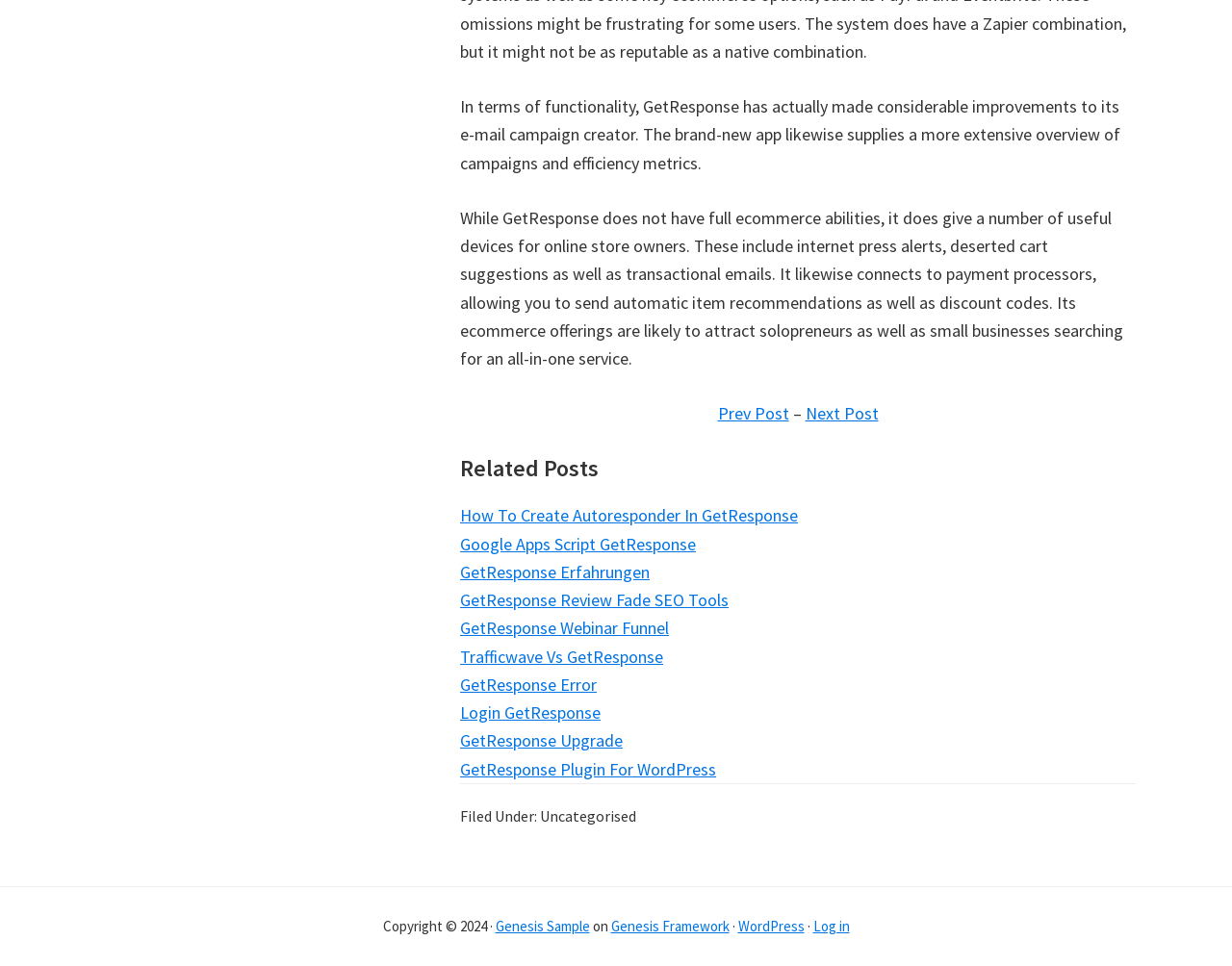What is the copyright year mentioned at the bottom of the page?
Please provide a single word or phrase as the answer based on the screenshot.

2024